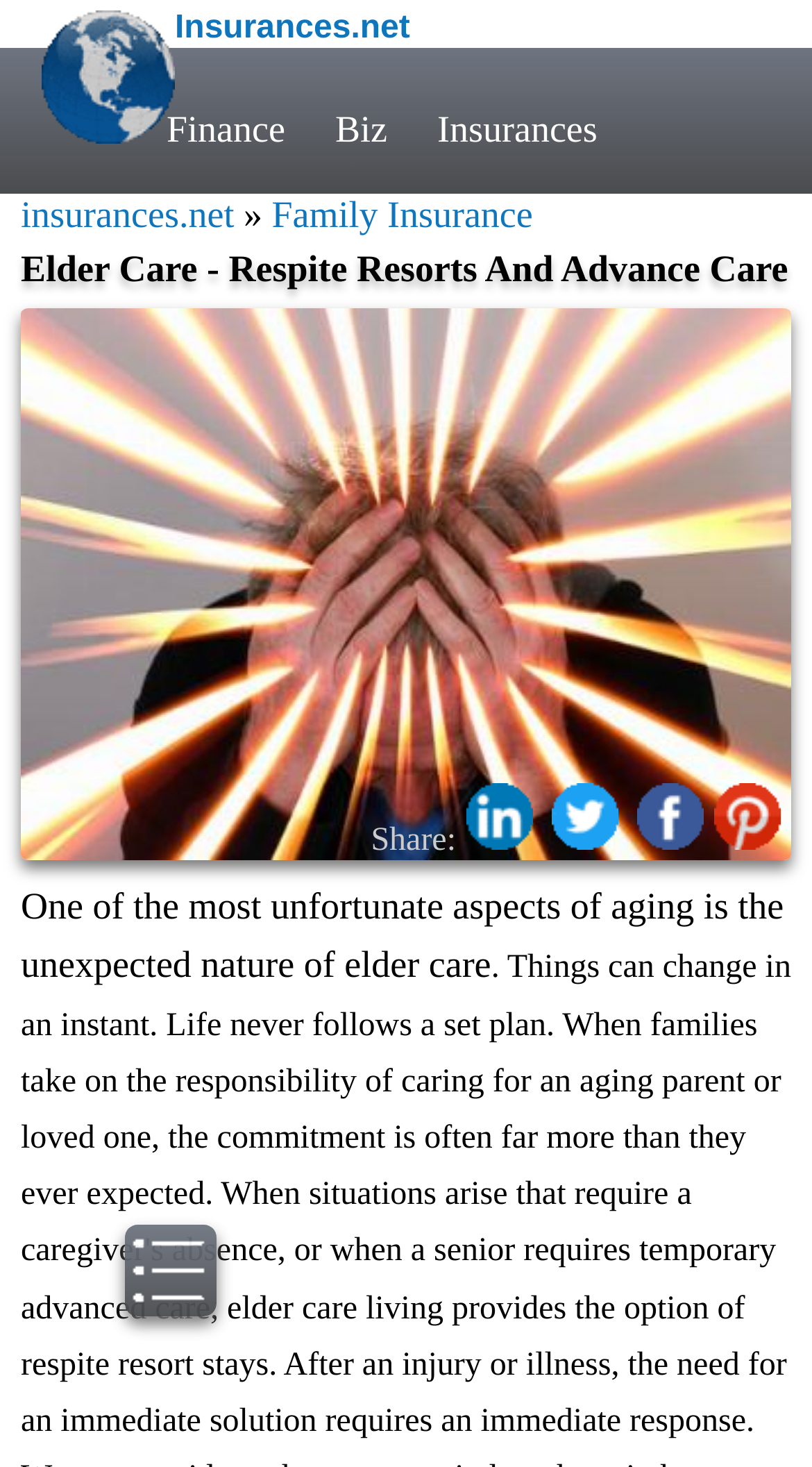How many navigation links are at the top of the webpage?
Respond to the question with a single word or phrase according to the image.

4